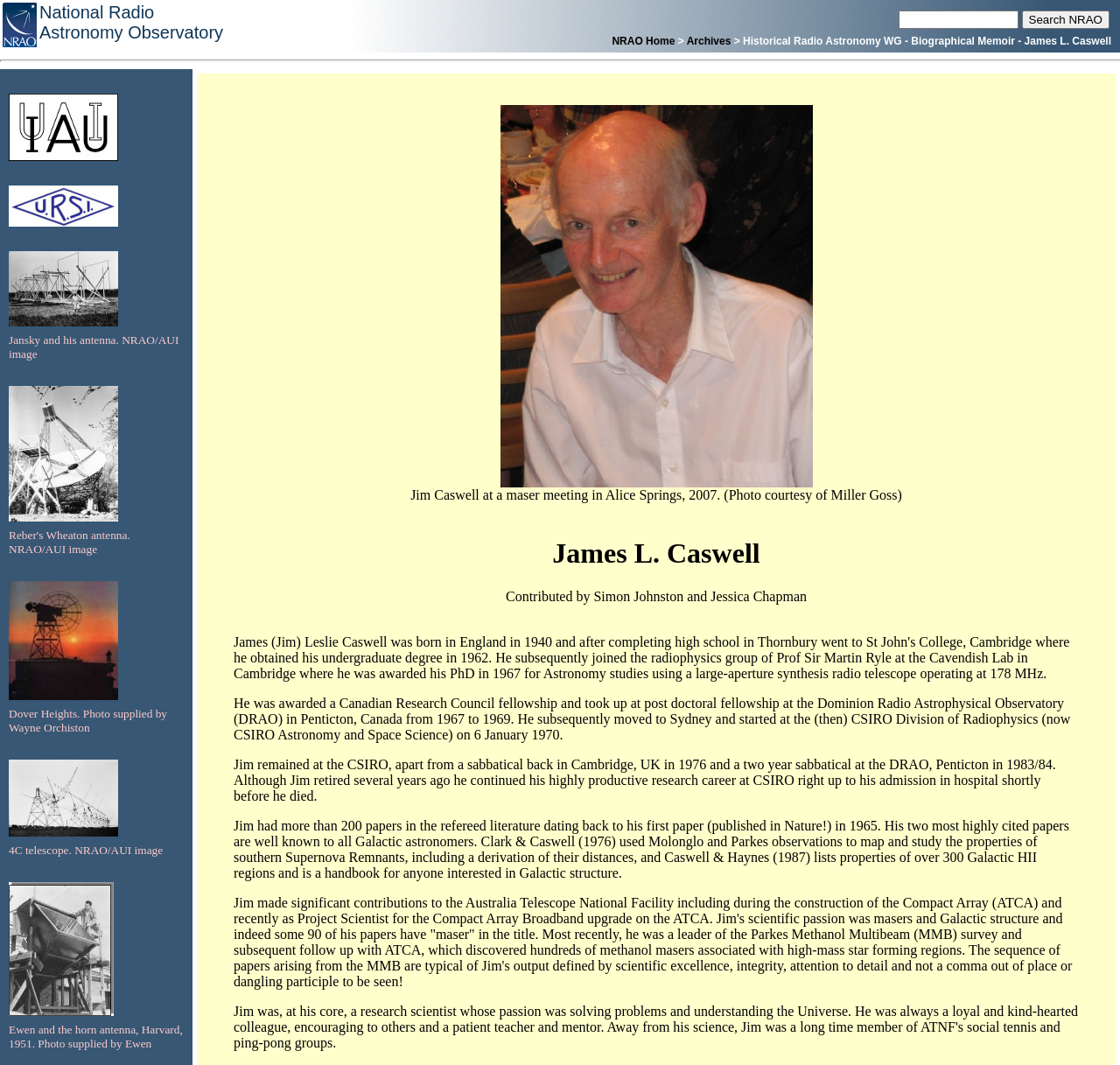What is the number of papers published by Jim Caswell?
Please interpret the details in the image and answer the question thoroughly.

The number of papers published by Jim Caswell can be found in the static text element which reads 'Jim had more than 200 papers in the refereed literature dating back to his first paper (published in Nature!) in 1965'.